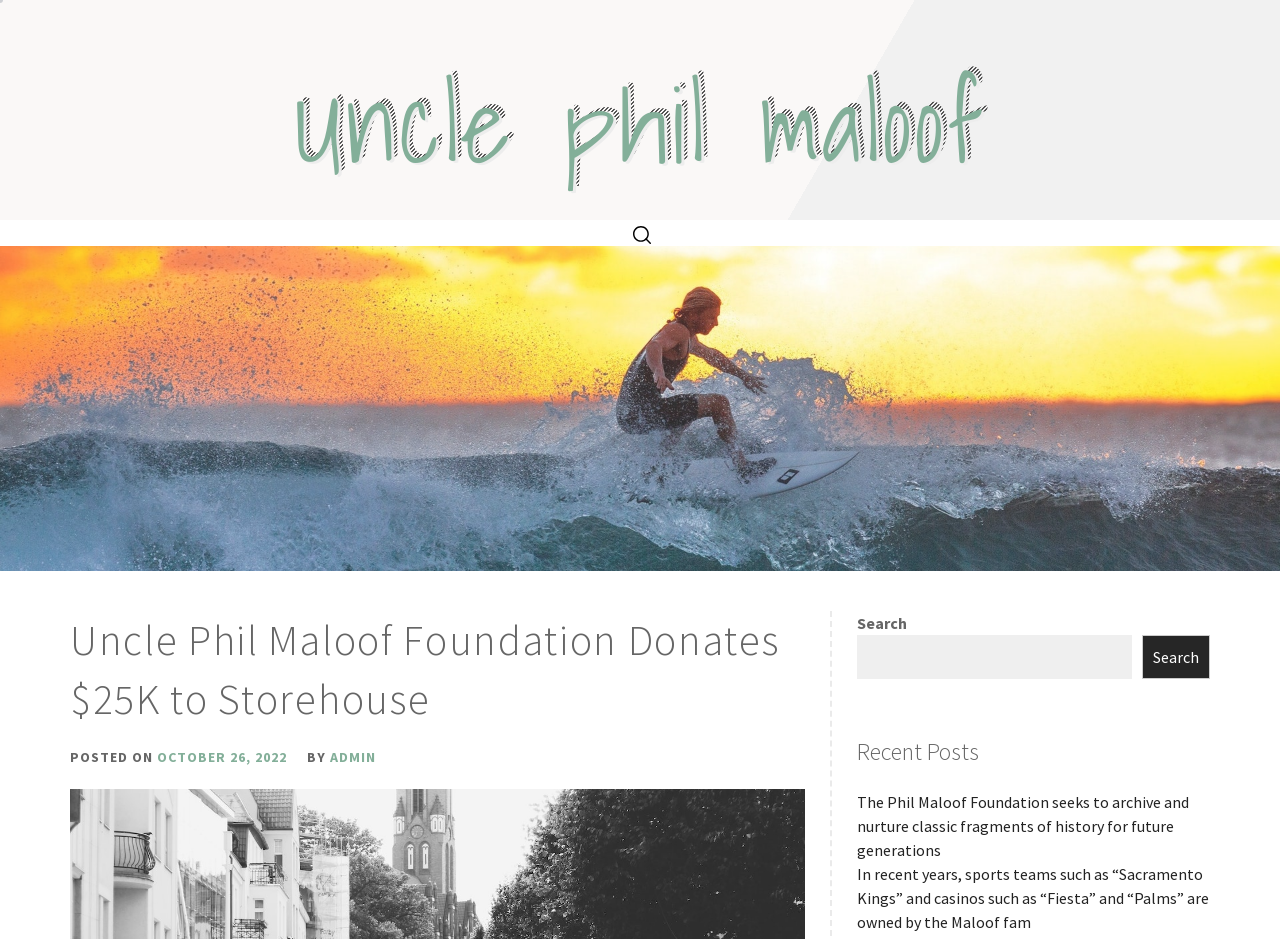Can you show the bounding box coordinates of the region to click on to complete the task described in the instruction: "Read the recent post about Phil Maloof Foundation"?

[0.669, 0.844, 0.929, 0.916]